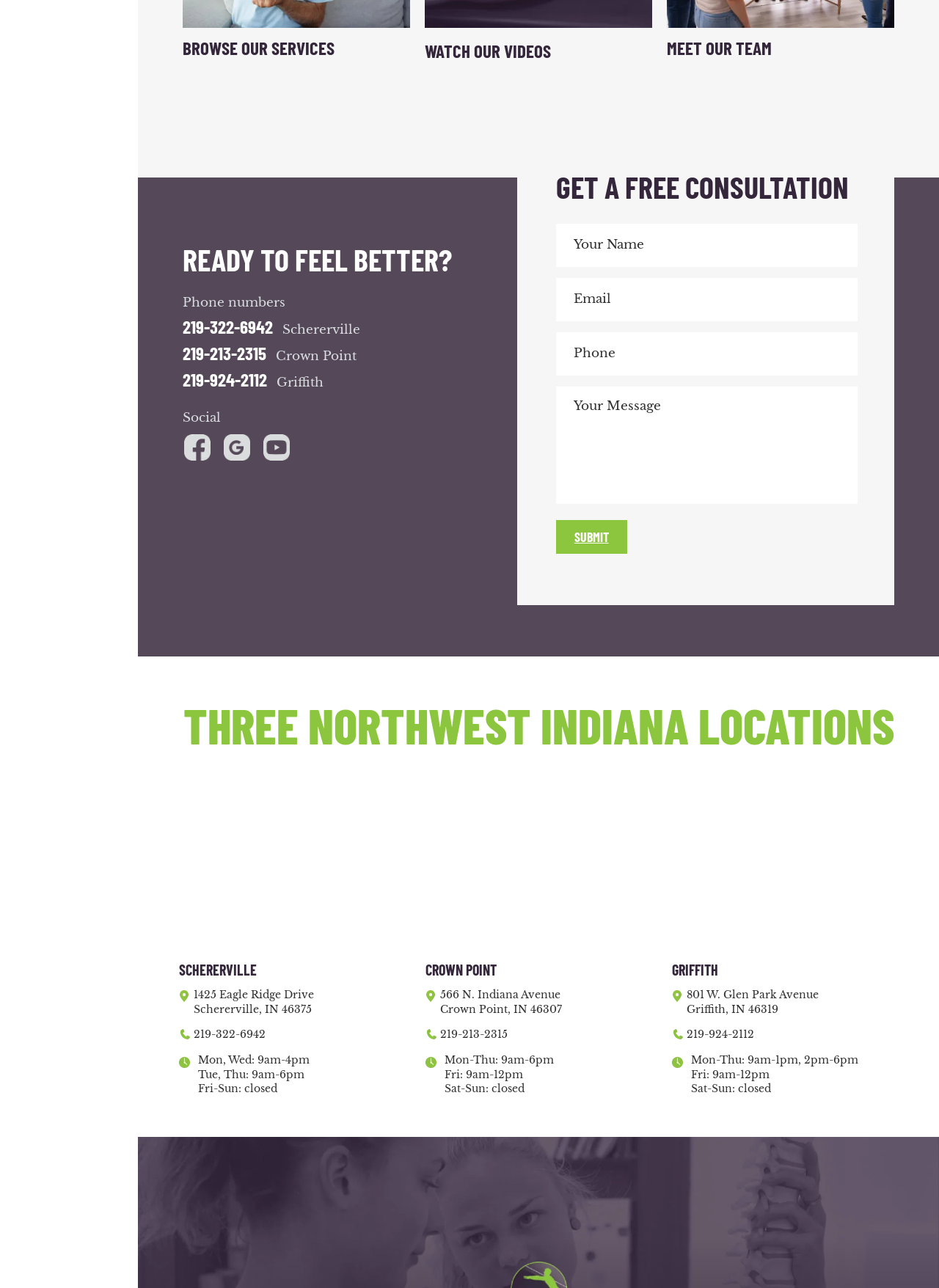Predict the bounding box of the UI element based on the description: "value="Submit"". The coordinates should be four float numbers between 0 and 1, formatted as [left, top, right, bottom].

[0.592, 0.404, 0.668, 0.43]